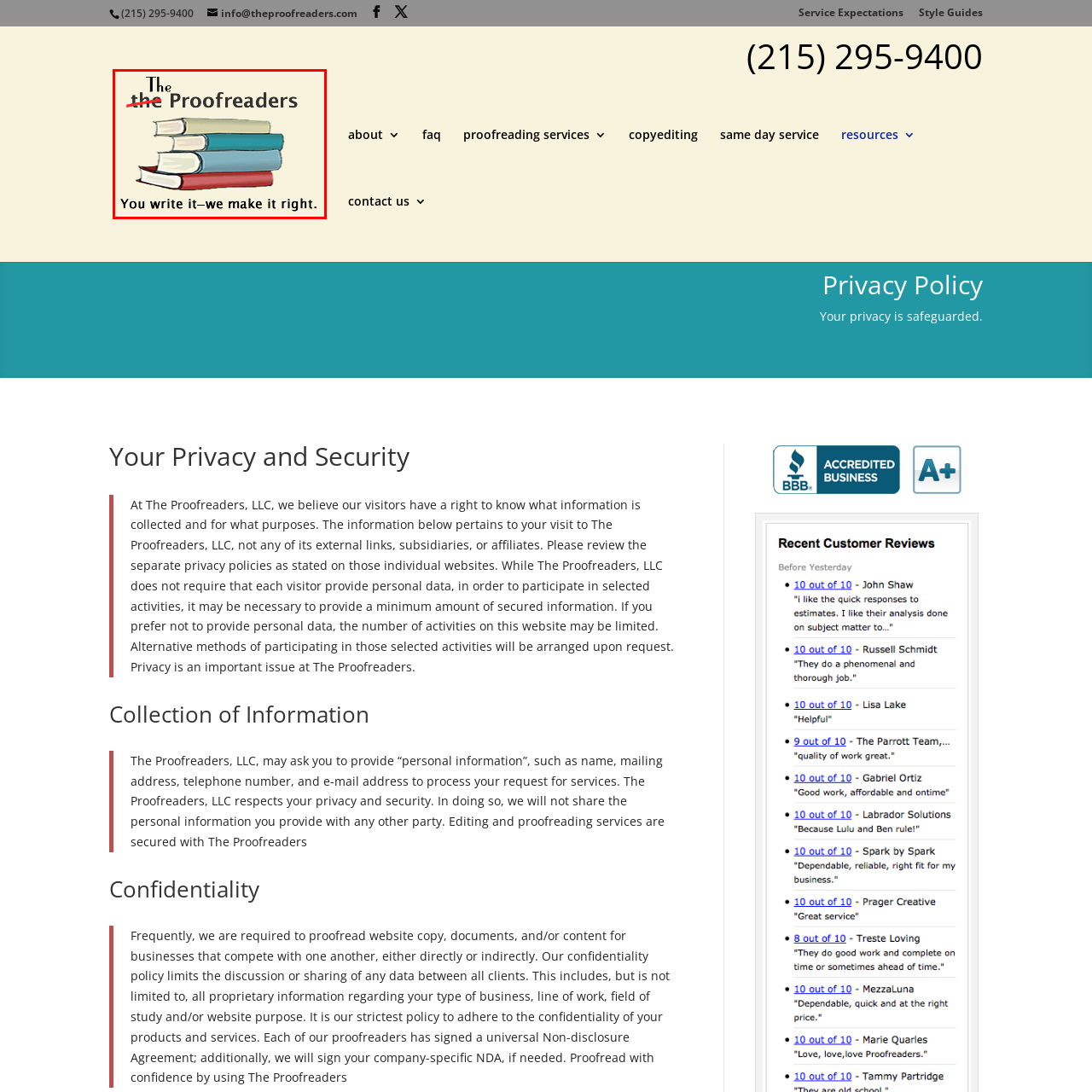Observe the image enclosed by the red border and respond to the subsequent question with a one-word or short phrase:
What is the tagline of the service?

You write it—we make it right